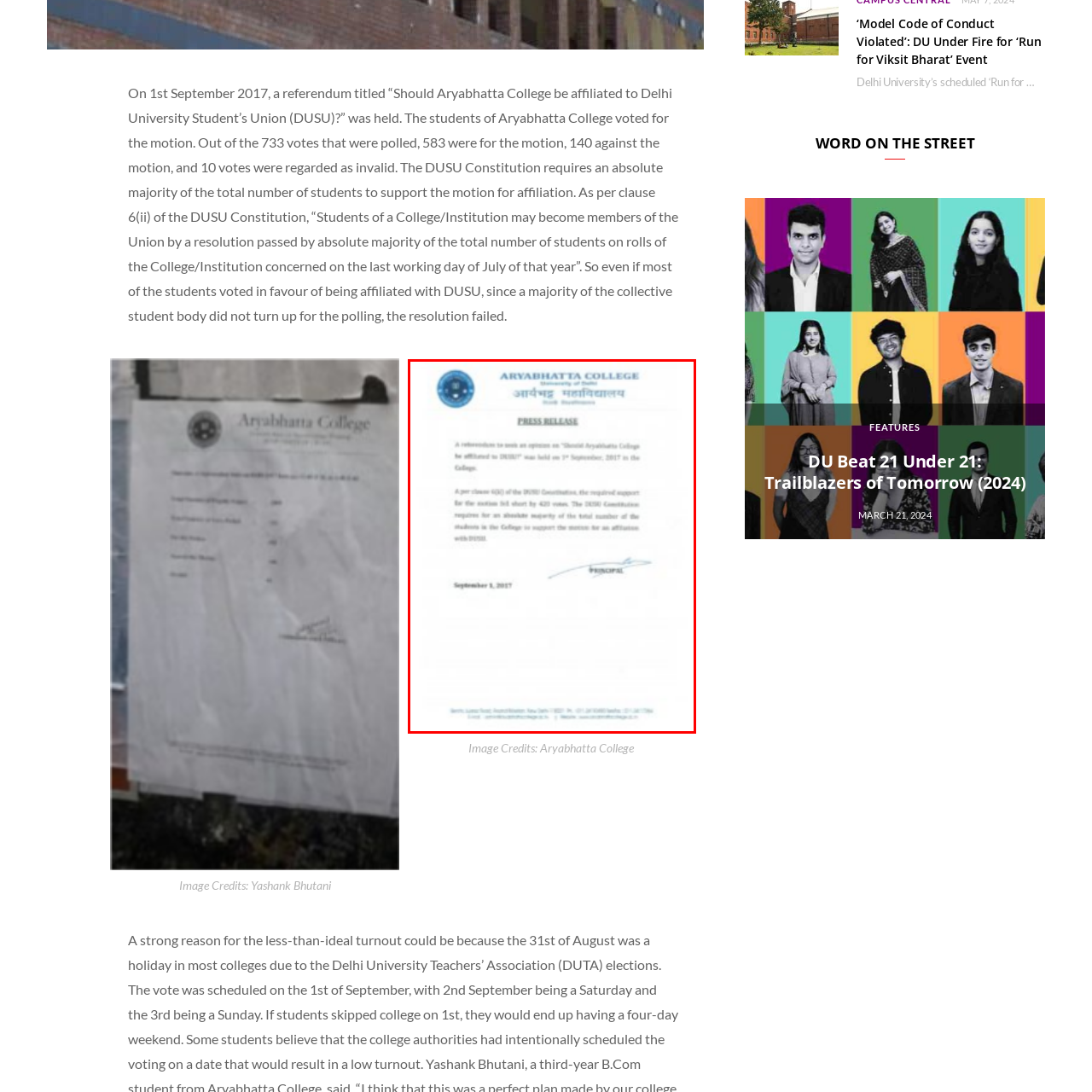How many votes were needed for the motion to succeed?
Please analyze the image within the red bounding box and respond with a detailed answer to the question.

According to the press release, a total of 420 votes were required for the motion to affiliate with the Delhi University Student's Union (DUSU) to succeed.